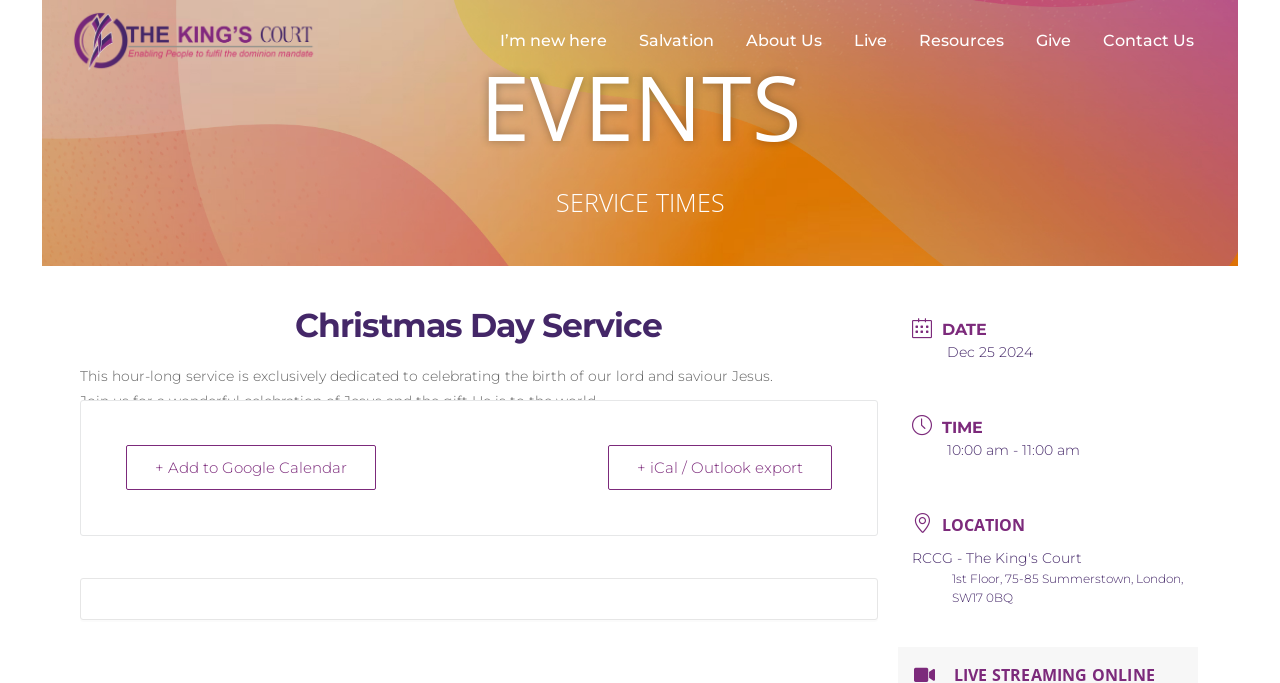Review the image closely and give a comprehensive answer to the question: What time does the Christmas Day Service start?

The description list detail '10:00 am - 11:00 am' under the 'TIME' heading indicates that the Christmas Day Service starts at 10:00 am.